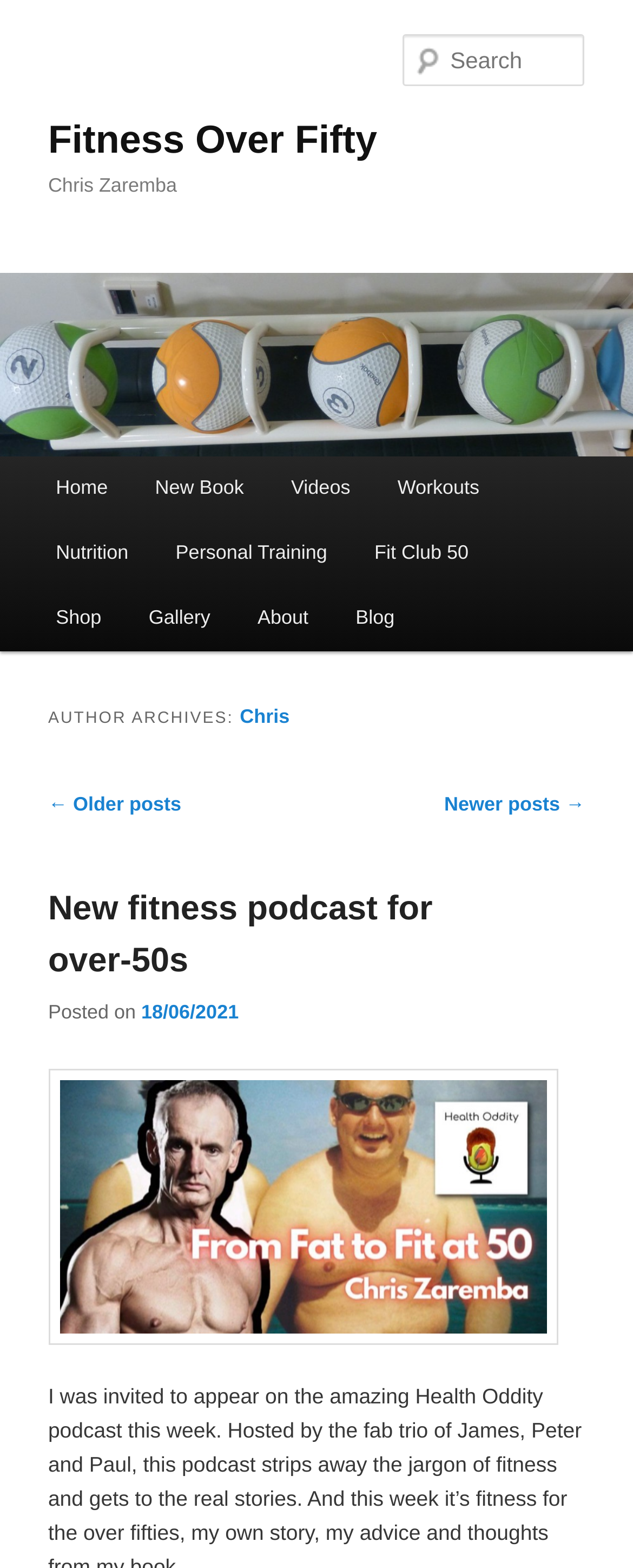Specify the bounding box coordinates of the region I need to click to perform the following instruction: "open menu". The coordinates must be four float numbers in the range of 0 to 1, i.e., [left, top, right, bottom].

None